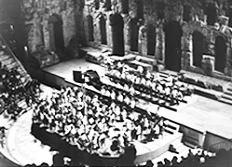Respond to the question with just a single word or phrase: 
What is the shape of the stage?

Circular